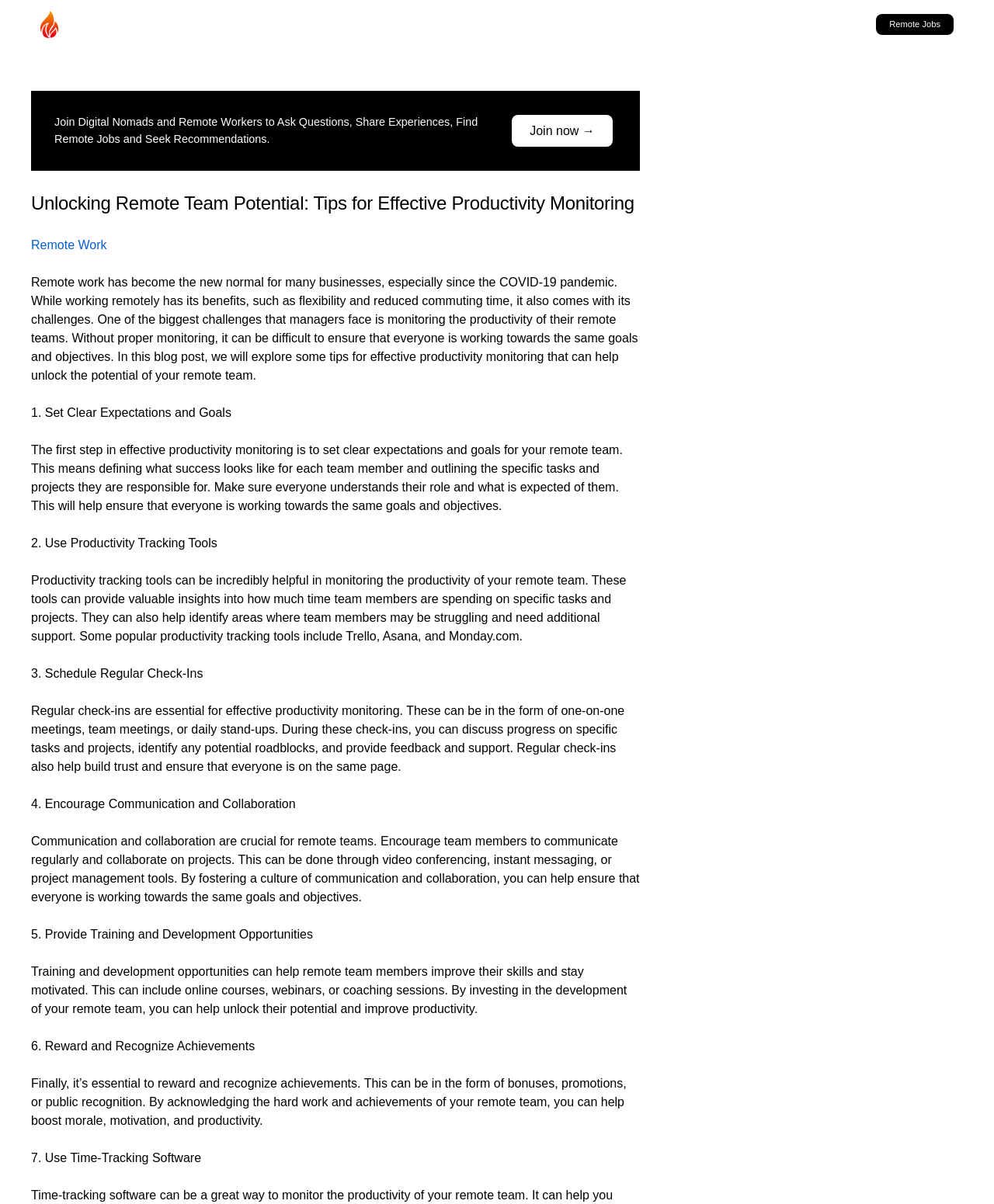How many tips are provided for effective productivity monitoring?
From the details in the image, answer the question comprehensively.

The blog post provides seven tips for effective productivity monitoring, which are: setting clear expectations and goals, using productivity tracking tools, scheduling regular check-ins, encouraging communication and collaboration, providing training and development opportunities, rewarding and recognizing achievements, and using time-tracking software.